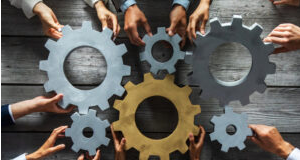Provide a one-word or brief phrase answer to the question:
What is the prominent color of the two gears?

Silver